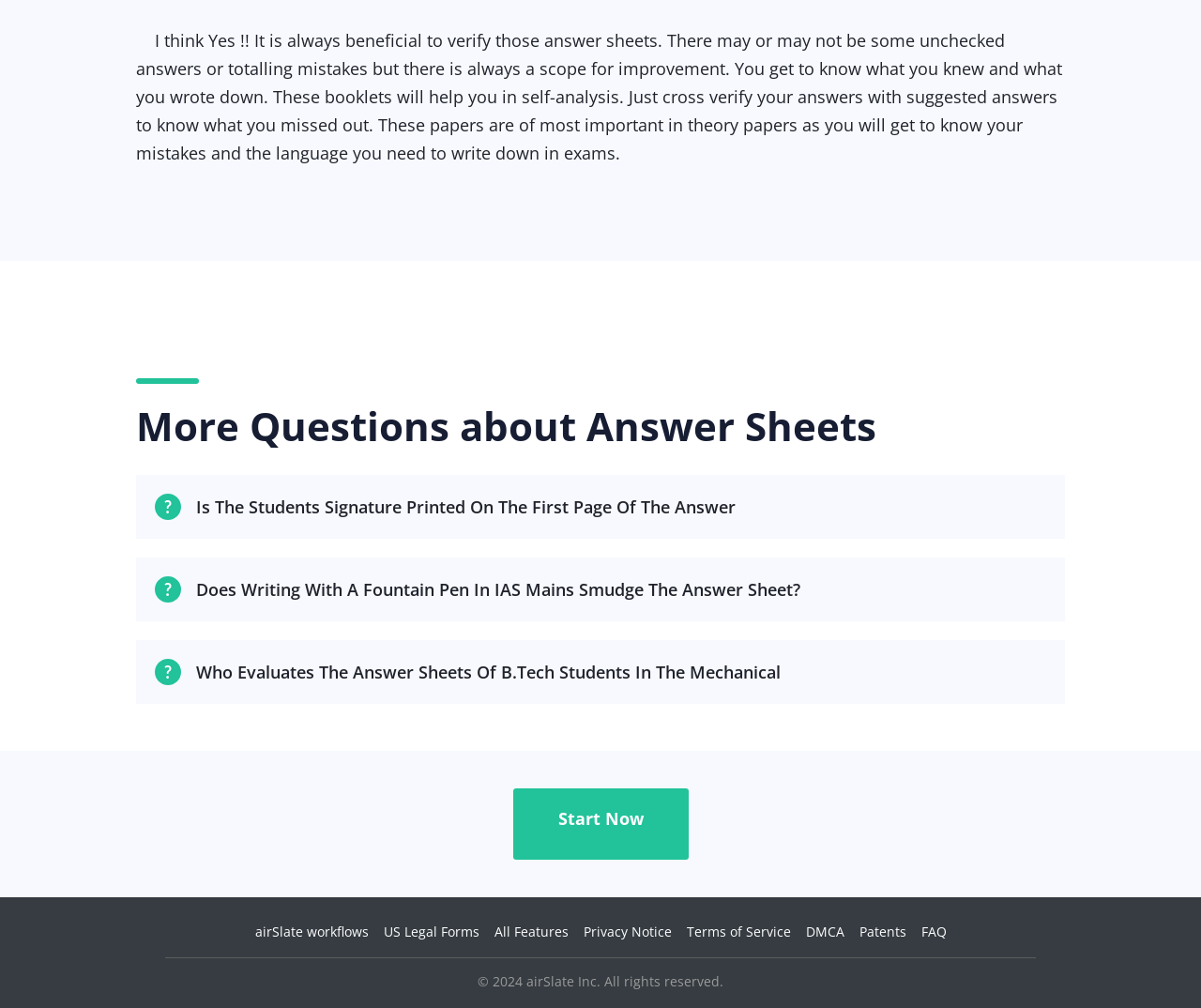Can you pinpoint the bounding box coordinates for the clickable element required for this instruction: "Learn about airSlate workflows"? The coordinates should be four float numbers between 0 and 1, i.e., [left, top, right, bottom].

[0.212, 0.915, 0.307, 0.932]